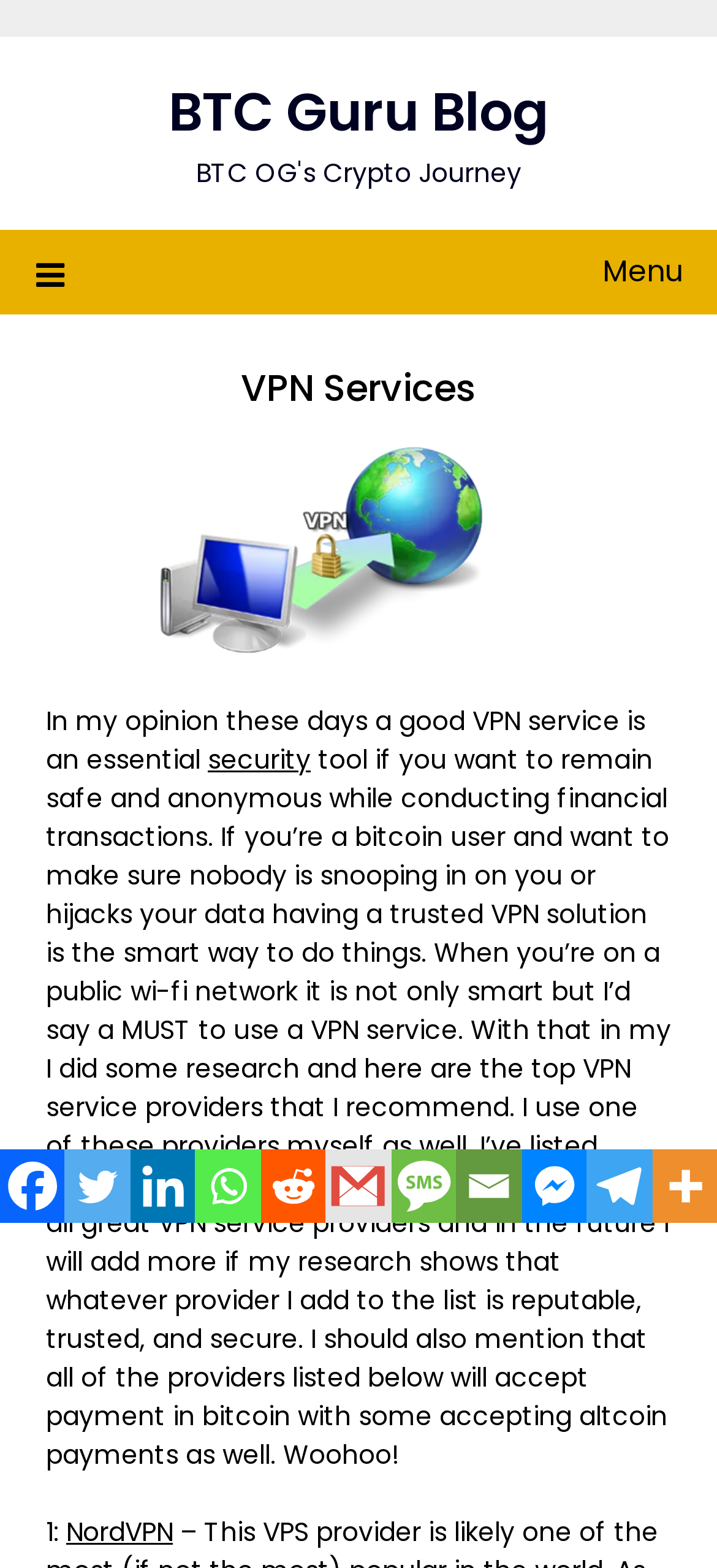Determine the bounding box coordinates of the section to be clicked to follow the instruction: "Expand the menu". The coordinates should be given as four float numbers between 0 and 1, formatted as [left, top, right, bottom].

[0.05, 0.146, 0.95, 0.2]